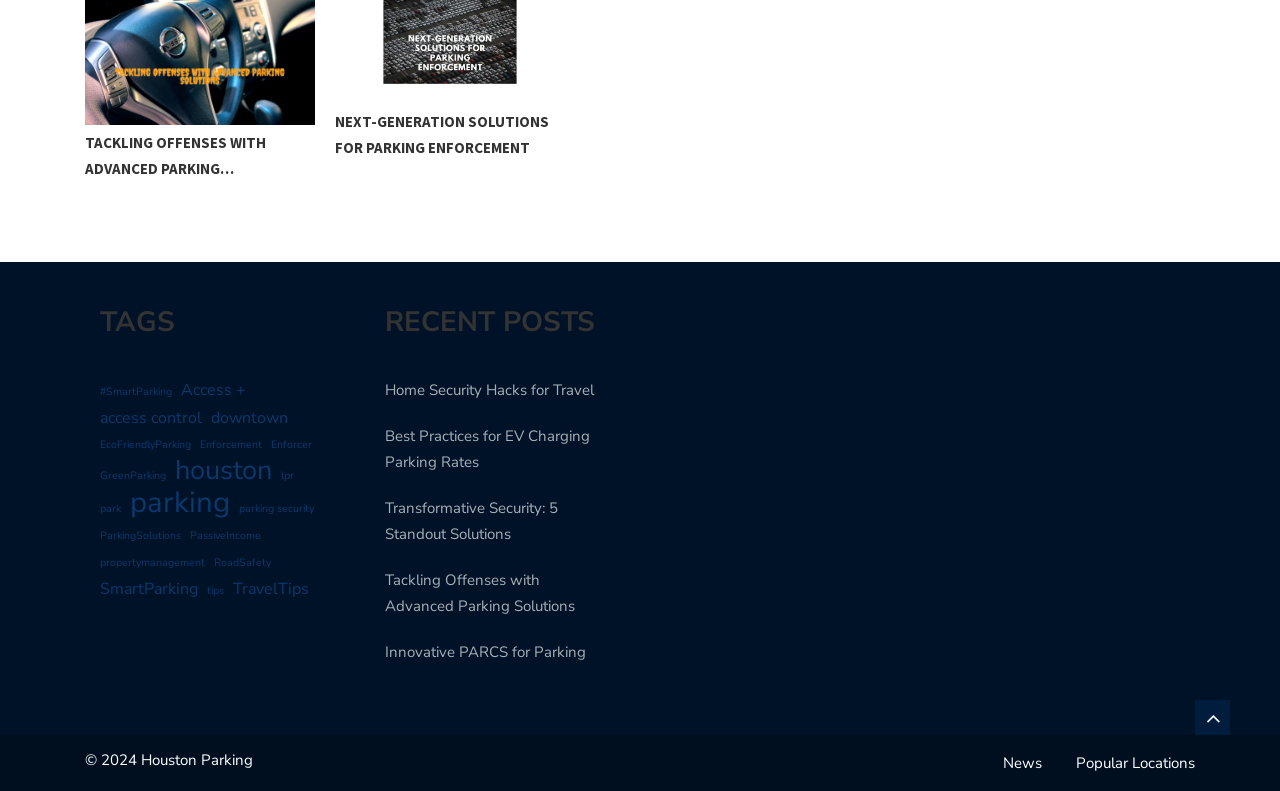Identify the bounding box for the UI element described as: "Innovative PARCS for Parking". Ensure the coordinates are four float numbers between 0 and 1, formatted as [left, top, right, bottom].

[0.301, 0.812, 0.458, 0.837]